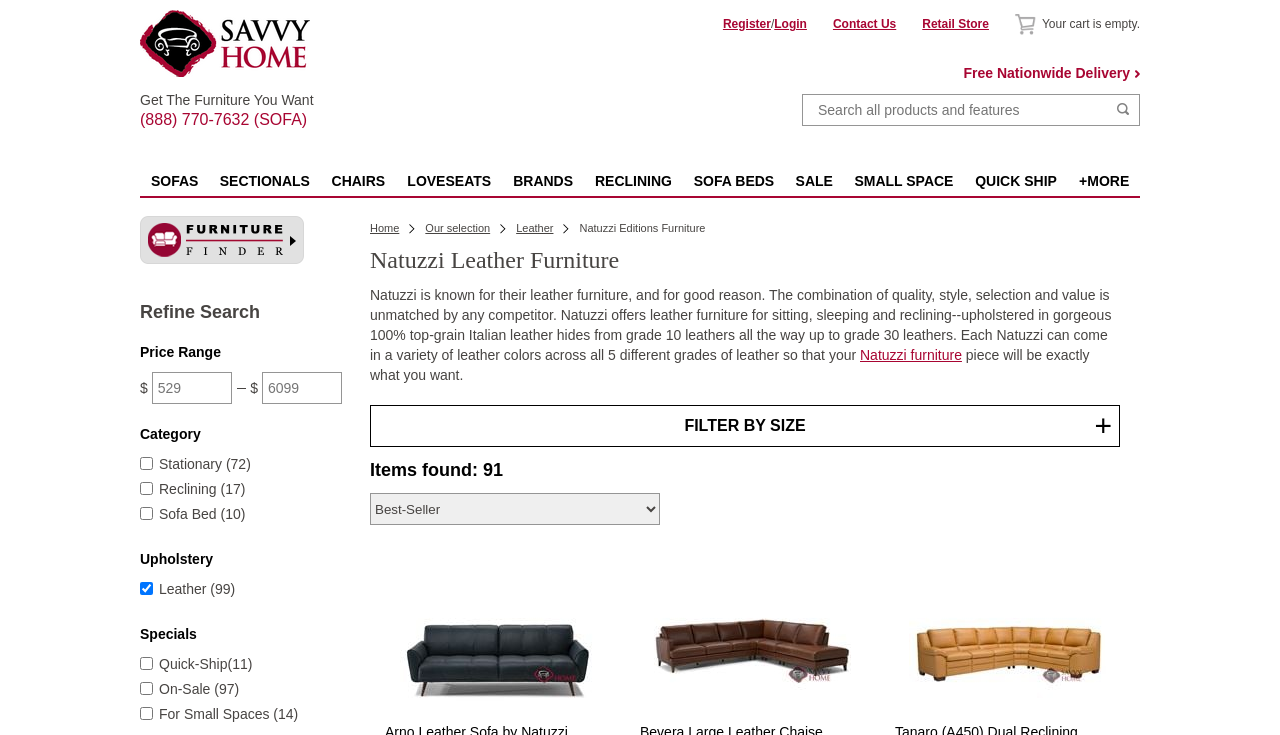Provide a thorough description of this webpage.

This webpage is about Natuzzi Leather Furniture, where customers can shop and find the perfect piece for their home. At the top, there are several links, including "Get The Furniture You Want" with a phone number, "Register", "Login", "Contact Us", and "Retail Store". Below these links, there is a search bar where customers can search for products and features. 

To the left, there are various categories and filters, including "SOFAS", "SECTIONALS", "CHAIRS", "LOVESEATS", "BRANDS", "RECLINING", "SOFA BEDS", "SALE", "SMALL SPACE", and "QUICK SHIP". Customers can also refine their search by price range, category, upholstery, and specials. 

In the main content area, there is a brief introduction to Natuzzi Leather Furniture, highlighting its quality, style, selection, and value. Below this introduction, there are several product listings, each with an image, product name, and description. The products are arranged in a grid layout, with three products per row. Each product has a link to its detailed page. 

At the top of the product listing section, there is a tab list with a "FILTER BY SIZE" option. Above the product listings, there is a heading indicating that 91 items were found. There is also a combobox that allows customers to sort the products.